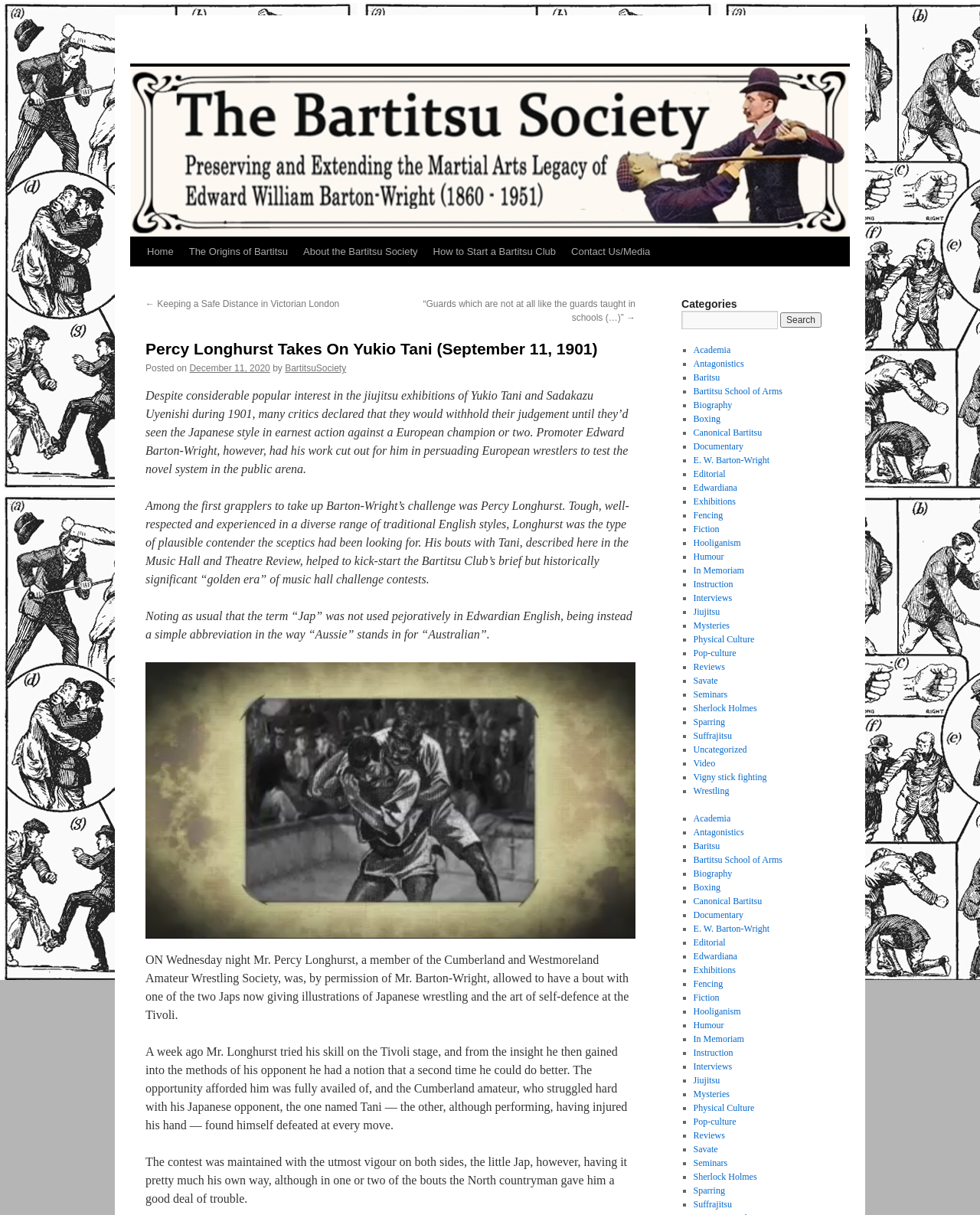Identify the bounding box coordinates necessary to click and complete the given instruction: "Click on the 'Home' link".

[0.142, 0.195, 0.185, 0.219]